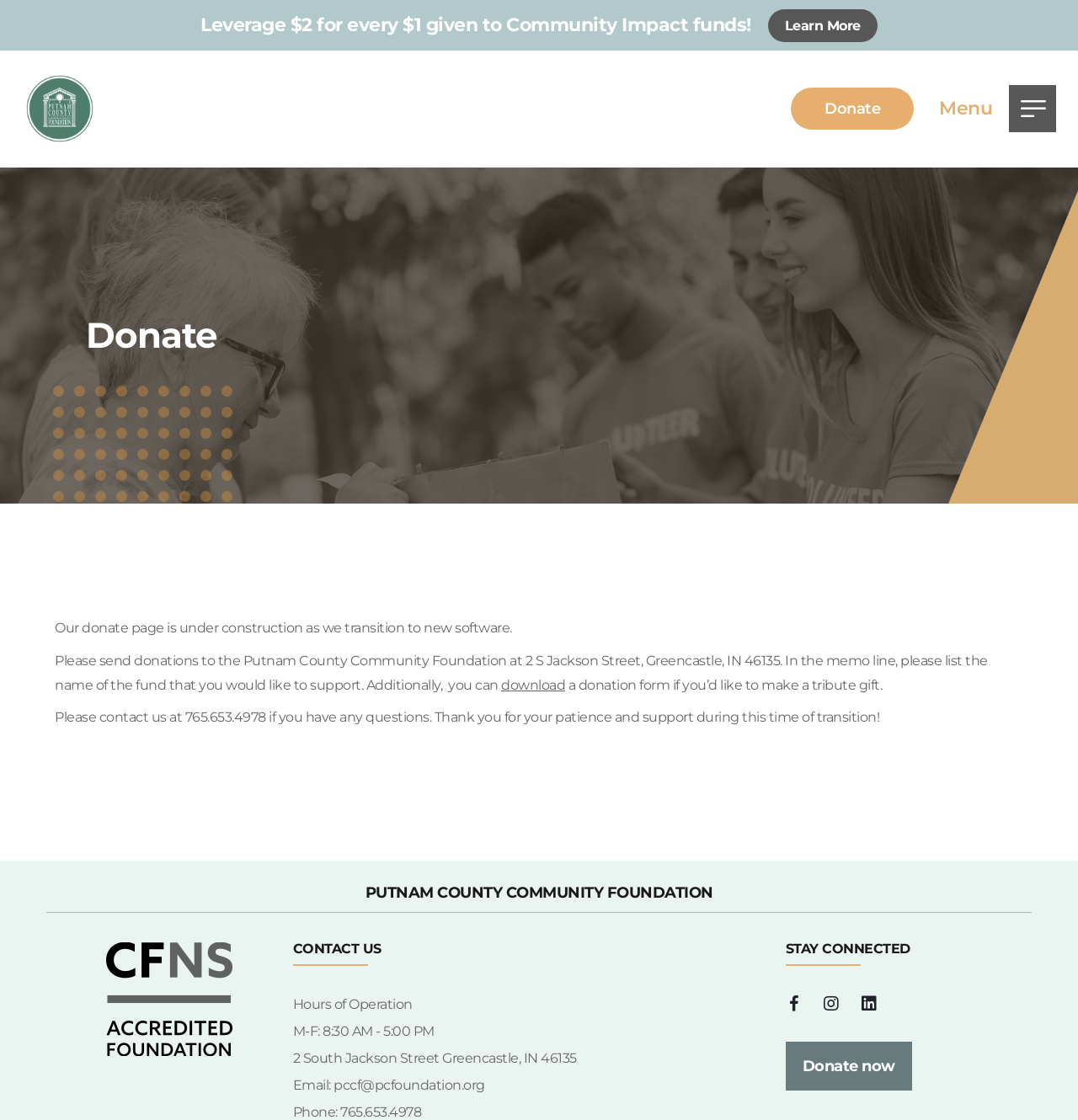Indicate the bounding box coordinates of the clickable region to achieve the following instruction: "check CONTACT."

None